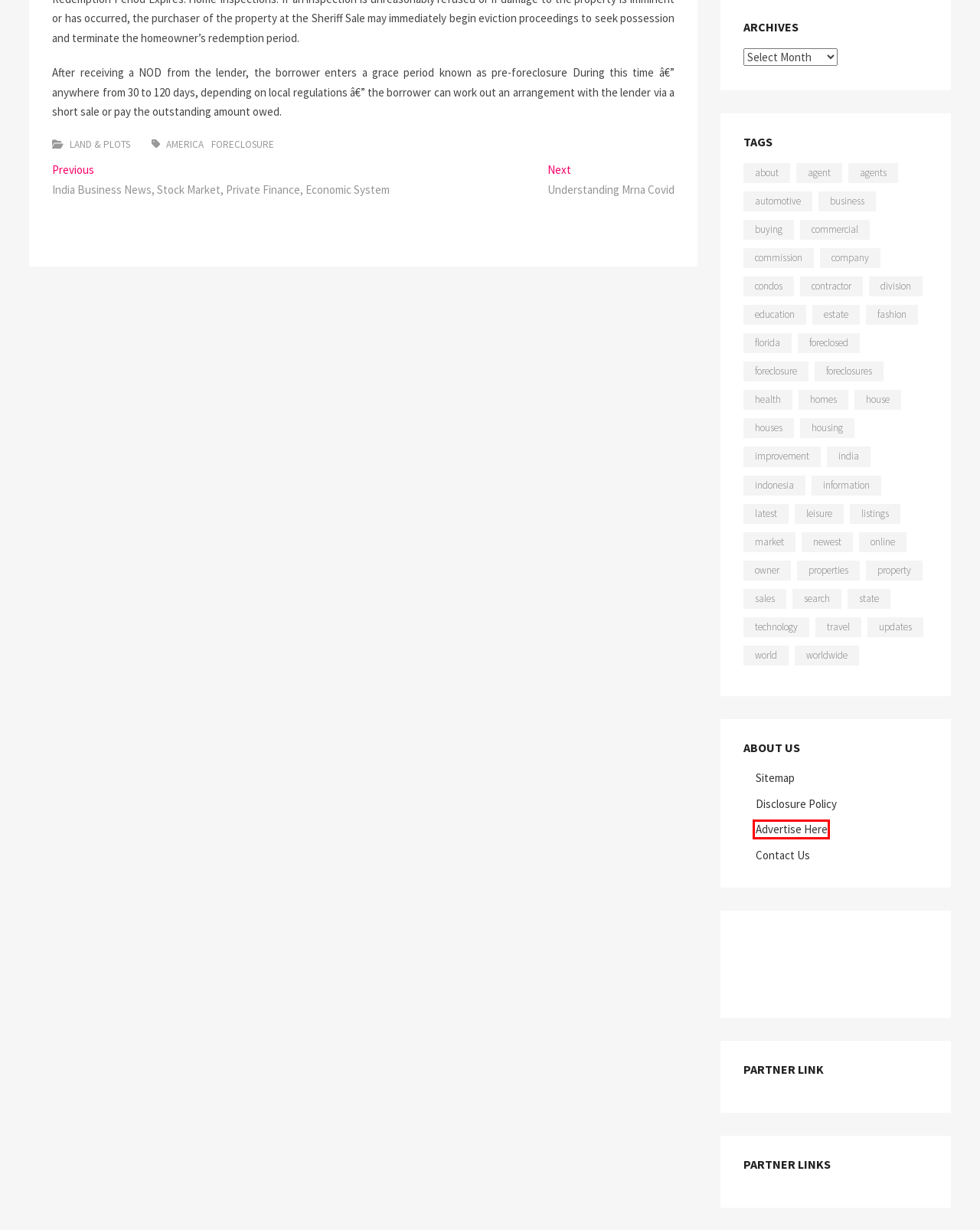Examine the screenshot of a webpage with a red bounding box around a UI element. Your task is to identify the webpage description that best corresponds to the new webpage after clicking the specified element. The given options are:
A. automotive – VERT
B. newest – VERT
C. buying – VERT
D. listings – VERT
E. business – VERT
F. commercial – VERT
G. market – VERT
H. Advertise Here – VERT

H